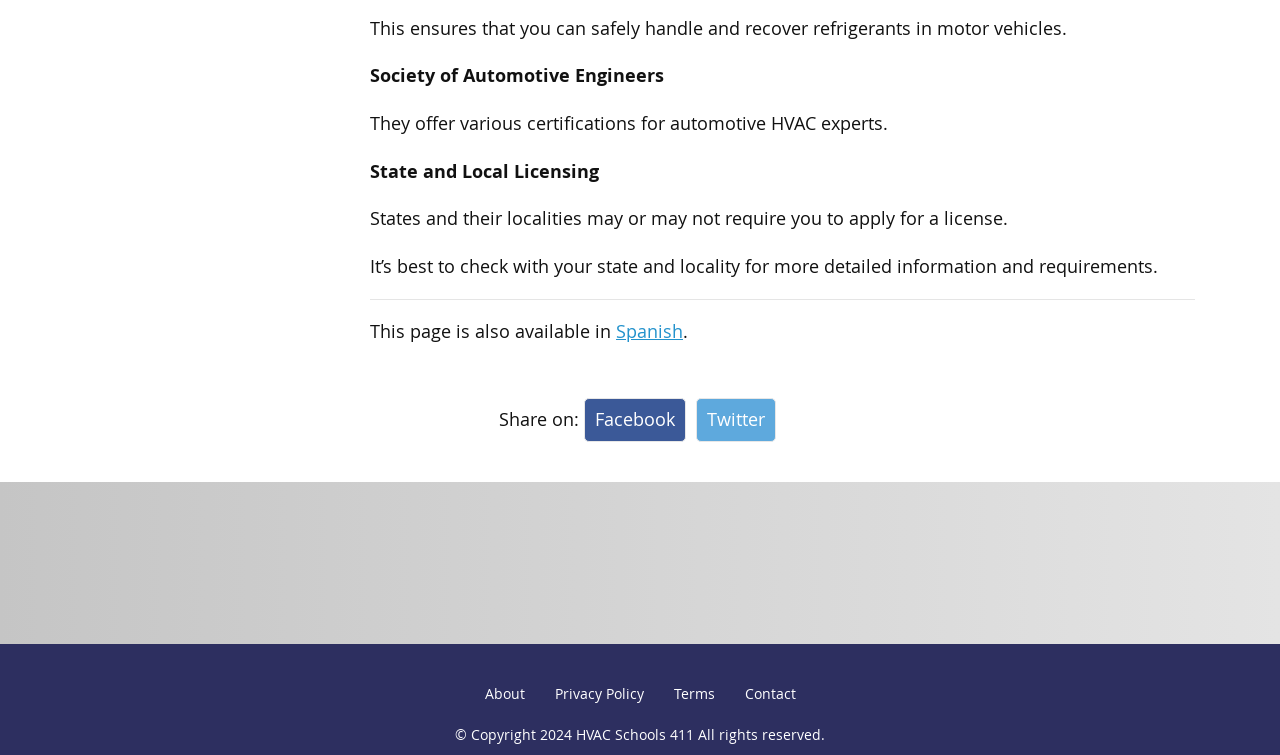Determine the bounding box coordinates of the region I should click to achieve the following instruction: "Click on the 'Spanish' link to view the page in Spanish". Ensure the bounding box coordinates are four float numbers between 0 and 1, i.e., [left, top, right, bottom].

[0.481, 0.424, 0.534, 0.454]